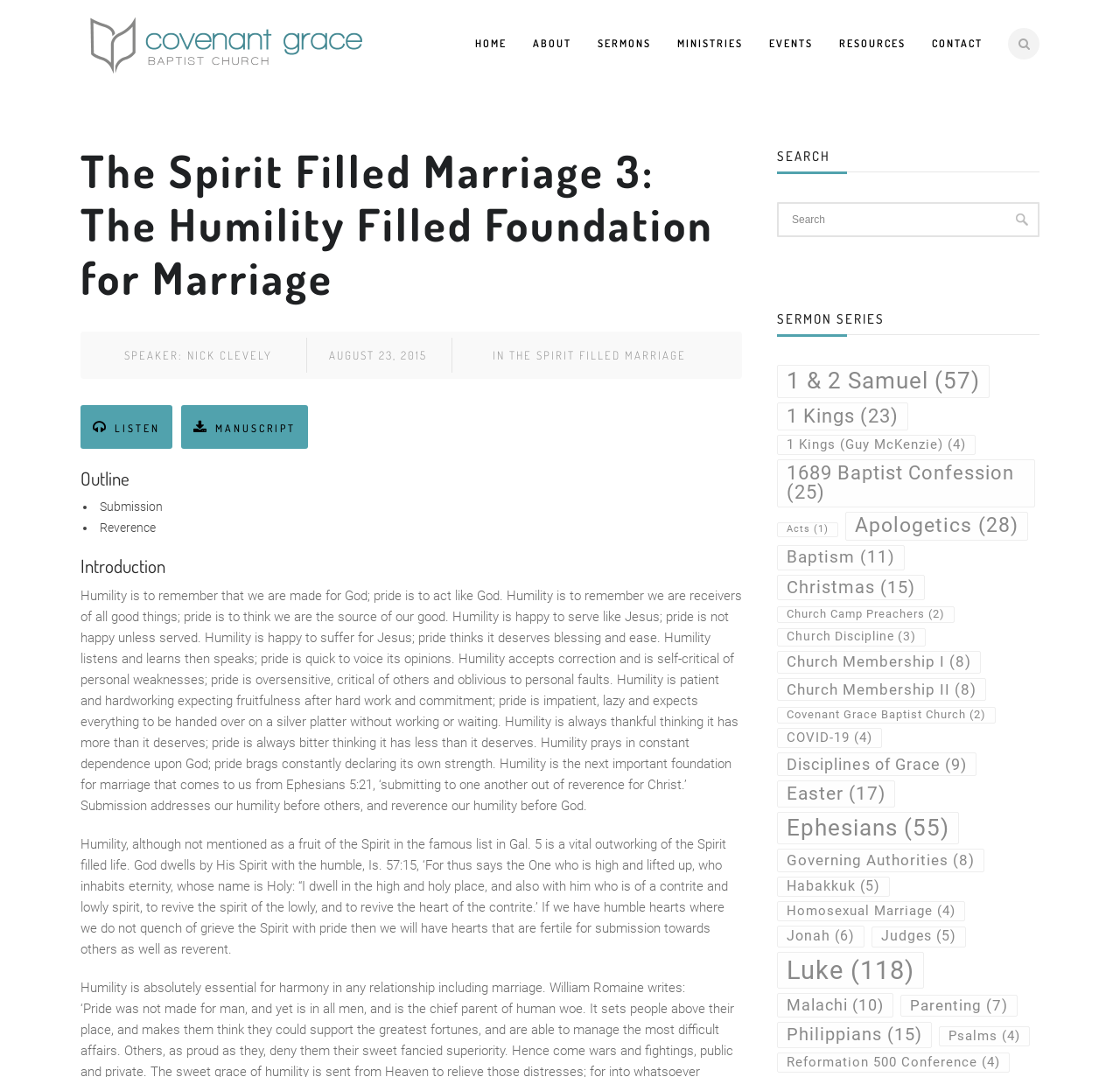Locate the bounding box of the UI element described by: "name="detail"" in the given webpage screenshot.

None